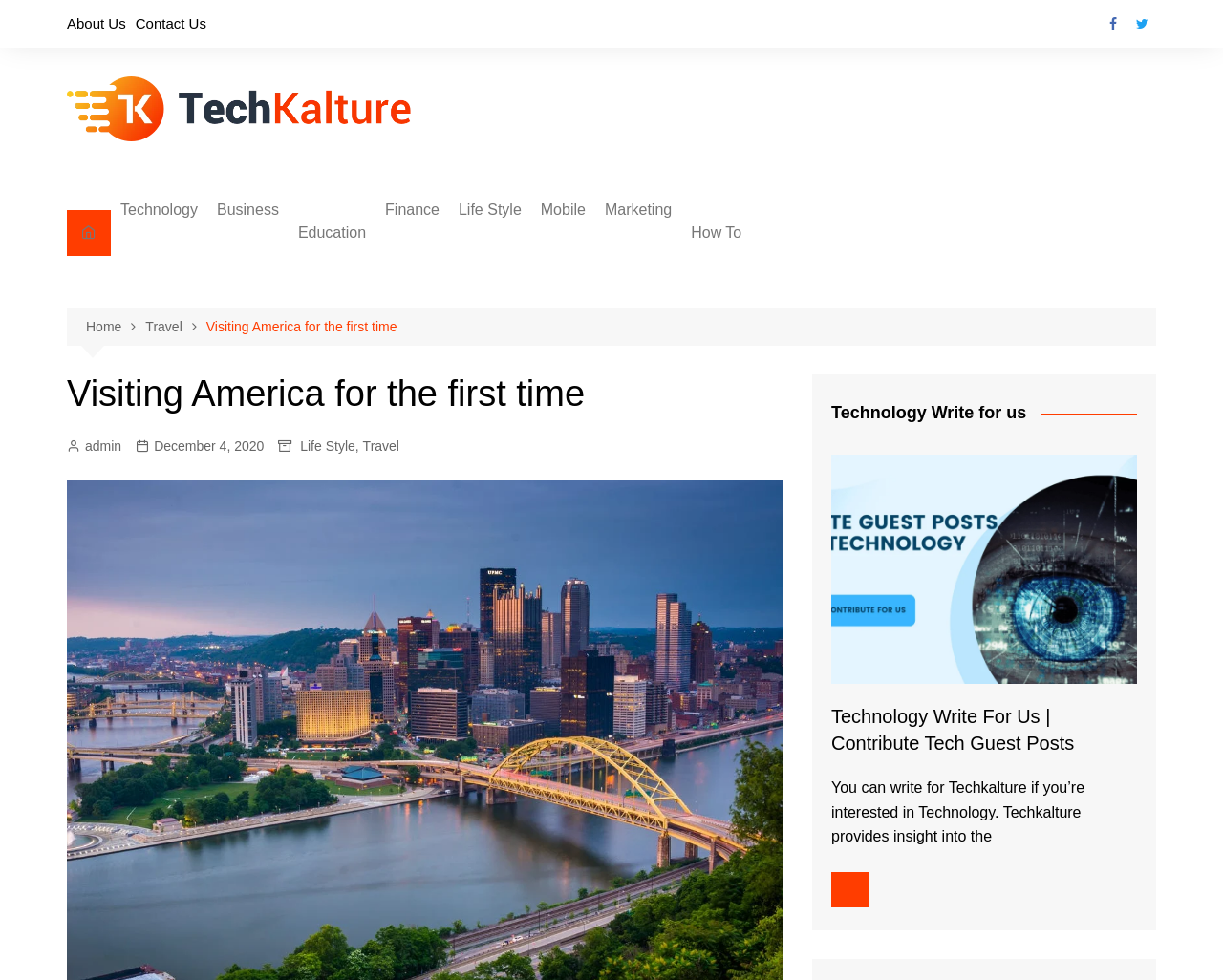What is the date of the current article? Look at the image and give a one-word or short phrase answer.

December 4, 2020